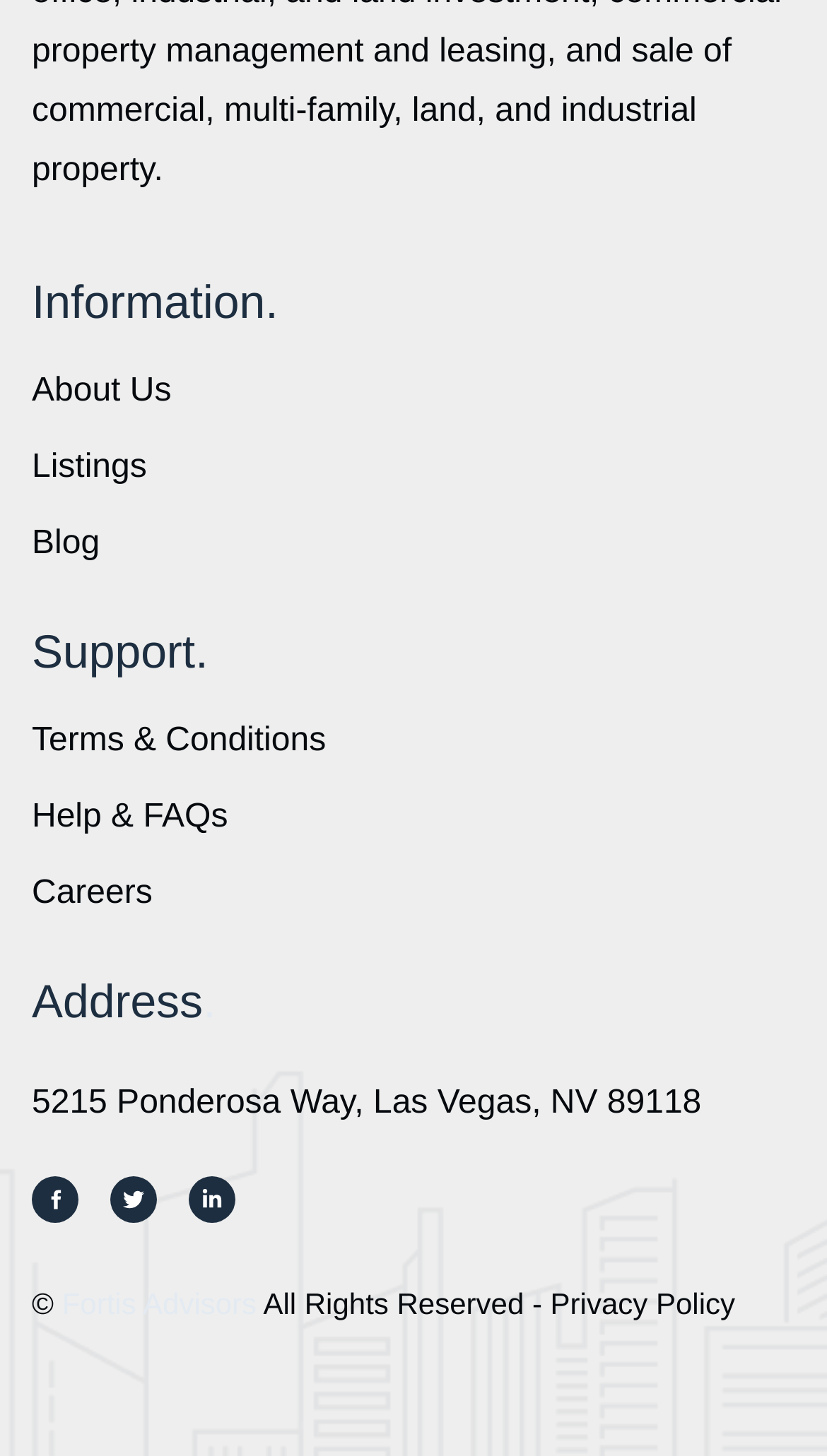Could you determine the bounding box coordinates of the clickable element to complete the instruction: "Click on About Us"? Provide the coordinates as four float numbers between 0 and 1, i.e., [left, top, right, bottom].

[0.038, 0.257, 0.207, 0.281]